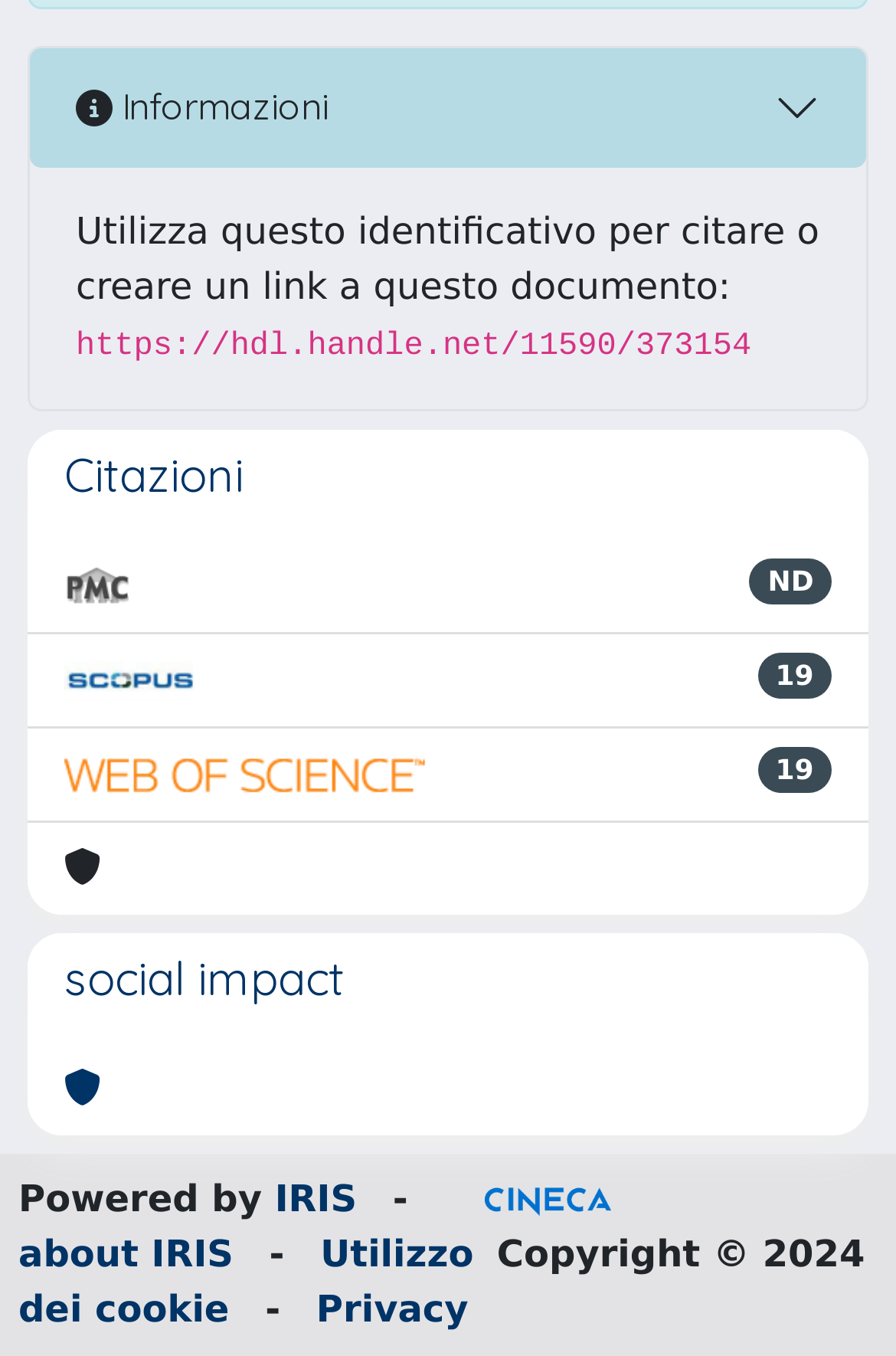How many citation options are available?
Can you give a detailed and elaborate answer to the question?

The citation options are located in the 'Citazioni' section. There are three links provided: '???jsp.display-item.citation.pmc???' , 'Scopus', and '???jsp.display-item.citation.isi???' . Each link has an associated image.